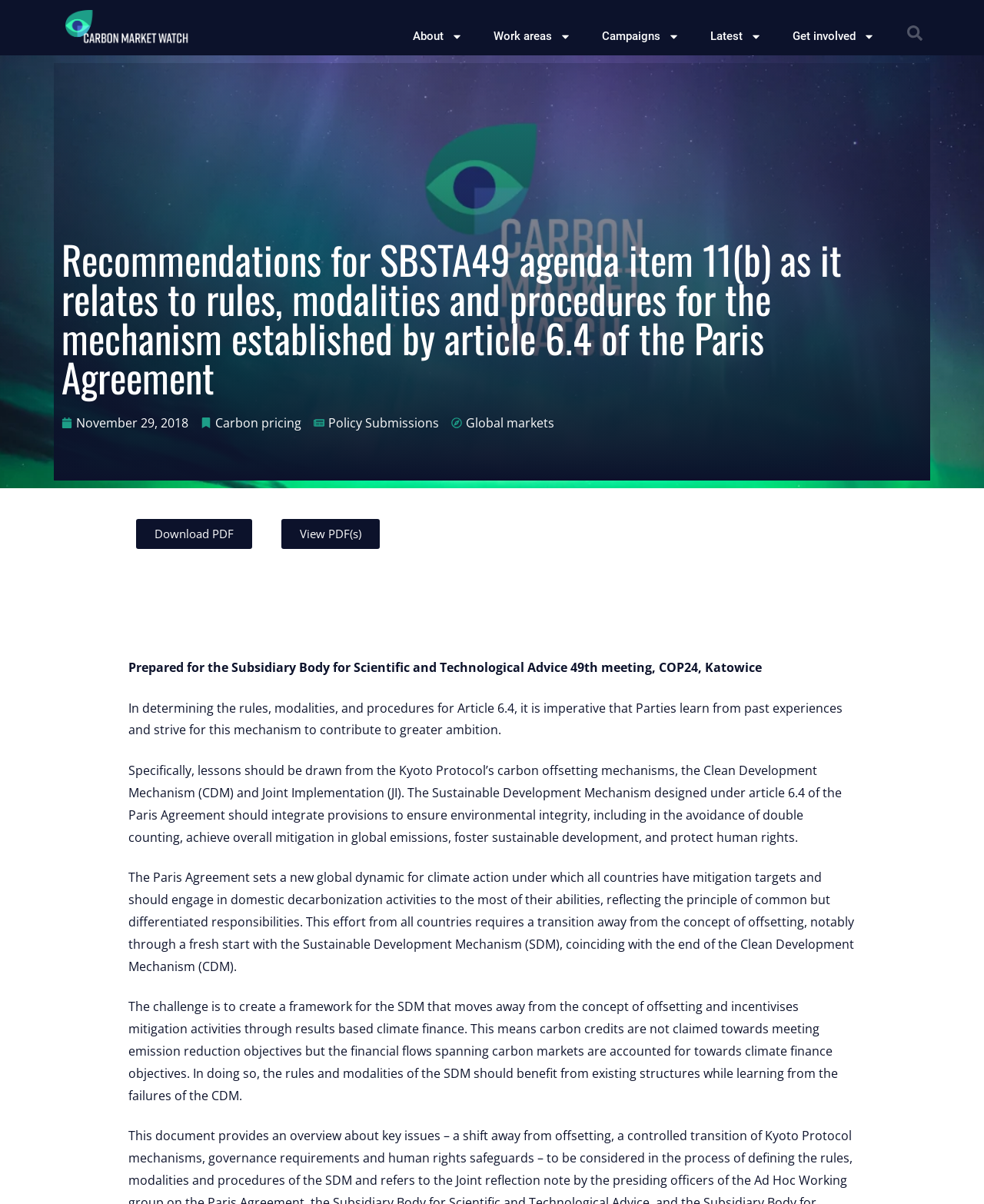What is the purpose of the Sustainable Development Mechanism?
Please answer using one word or phrase, based on the screenshot.

to contribute to greater ambition